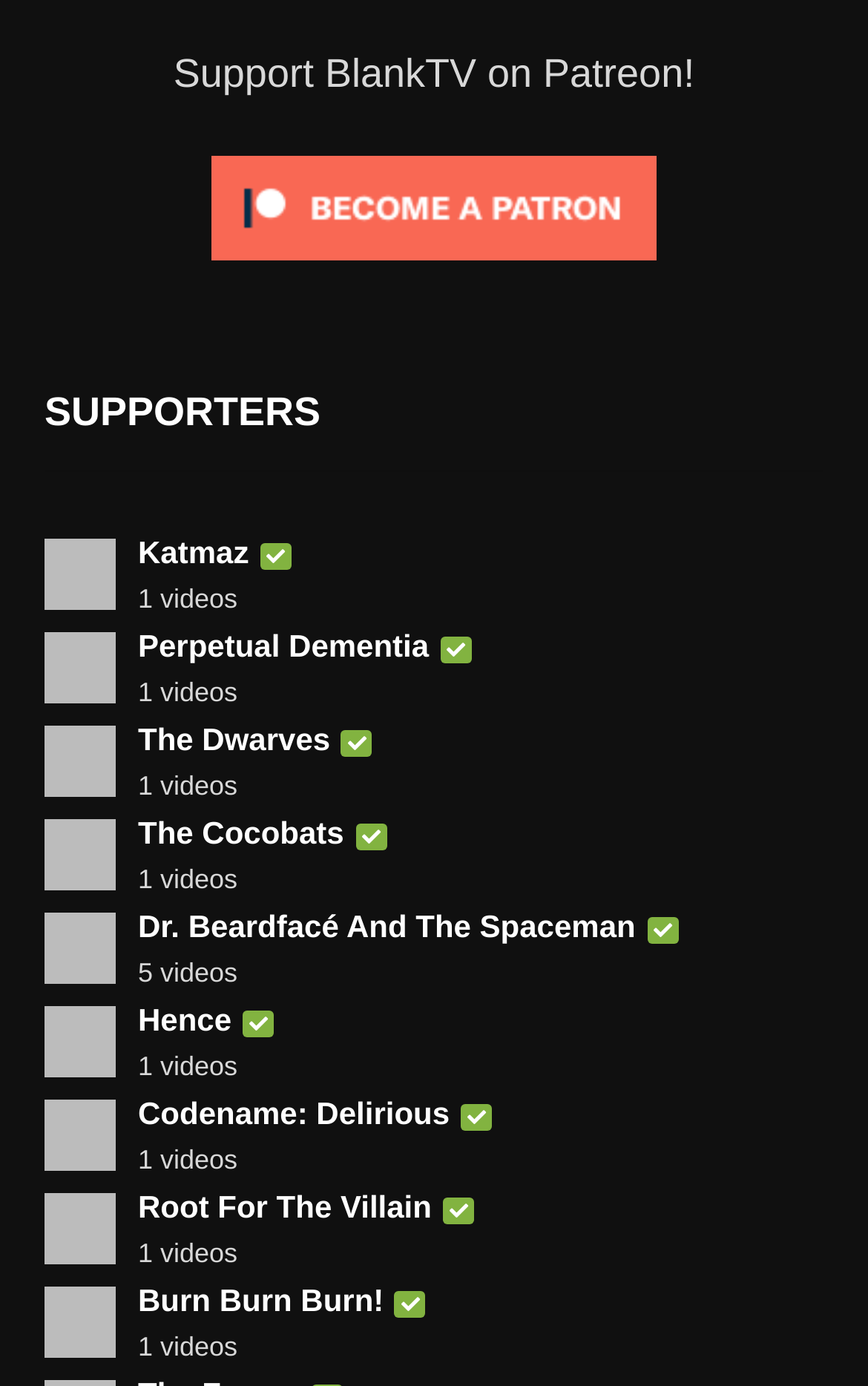Determine the bounding box coordinates for the clickable element required to fulfill the instruction: "View The Dwarves' video". Provide the coordinates as four float numbers between 0 and 1, i.e., [left, top, right, bottom].

[0.051, 0.524, 0.133, 0.576]